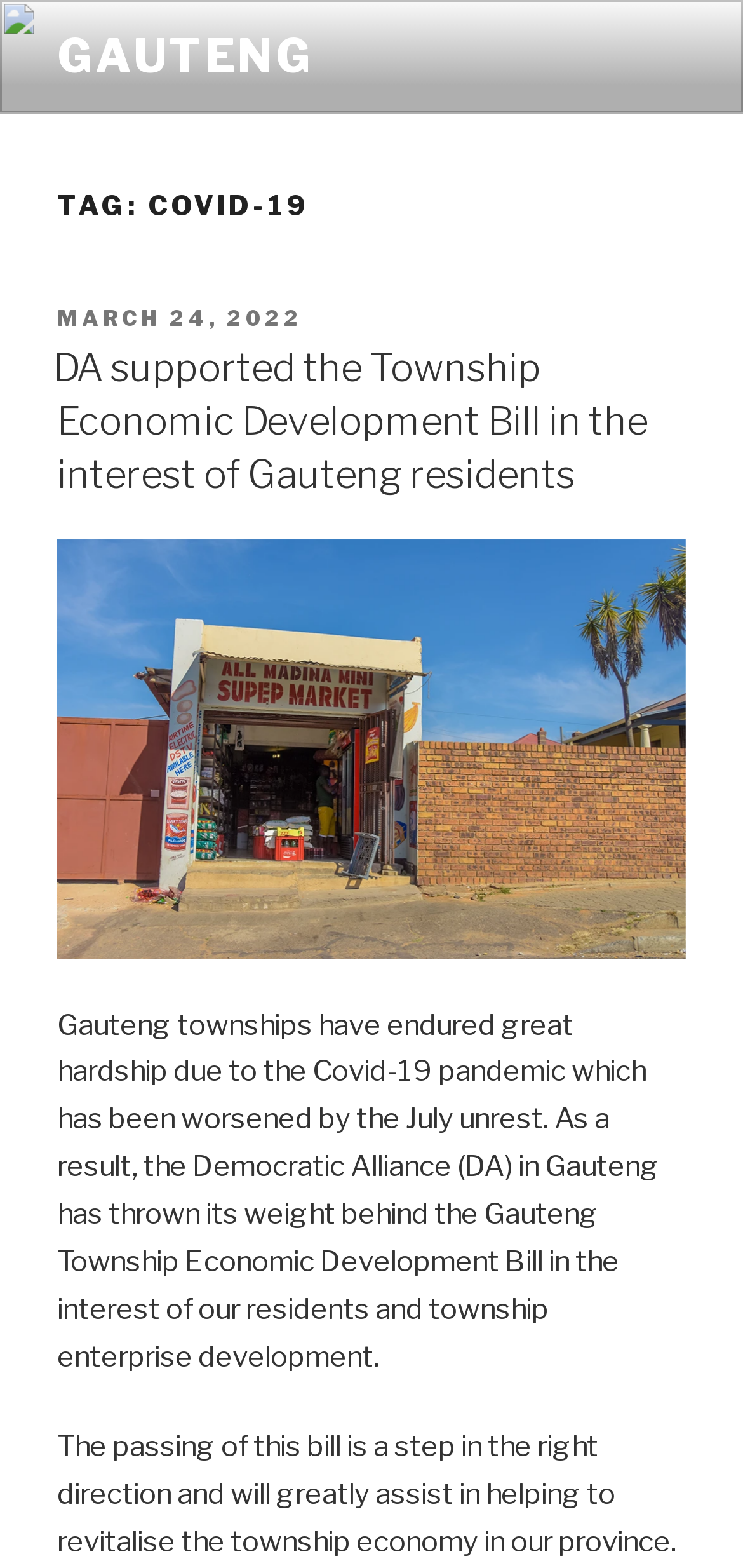What is the relation between the Covid-19 pandemic and the July unrest?
Using the visual information, respond with a single word or phrase.

worsened